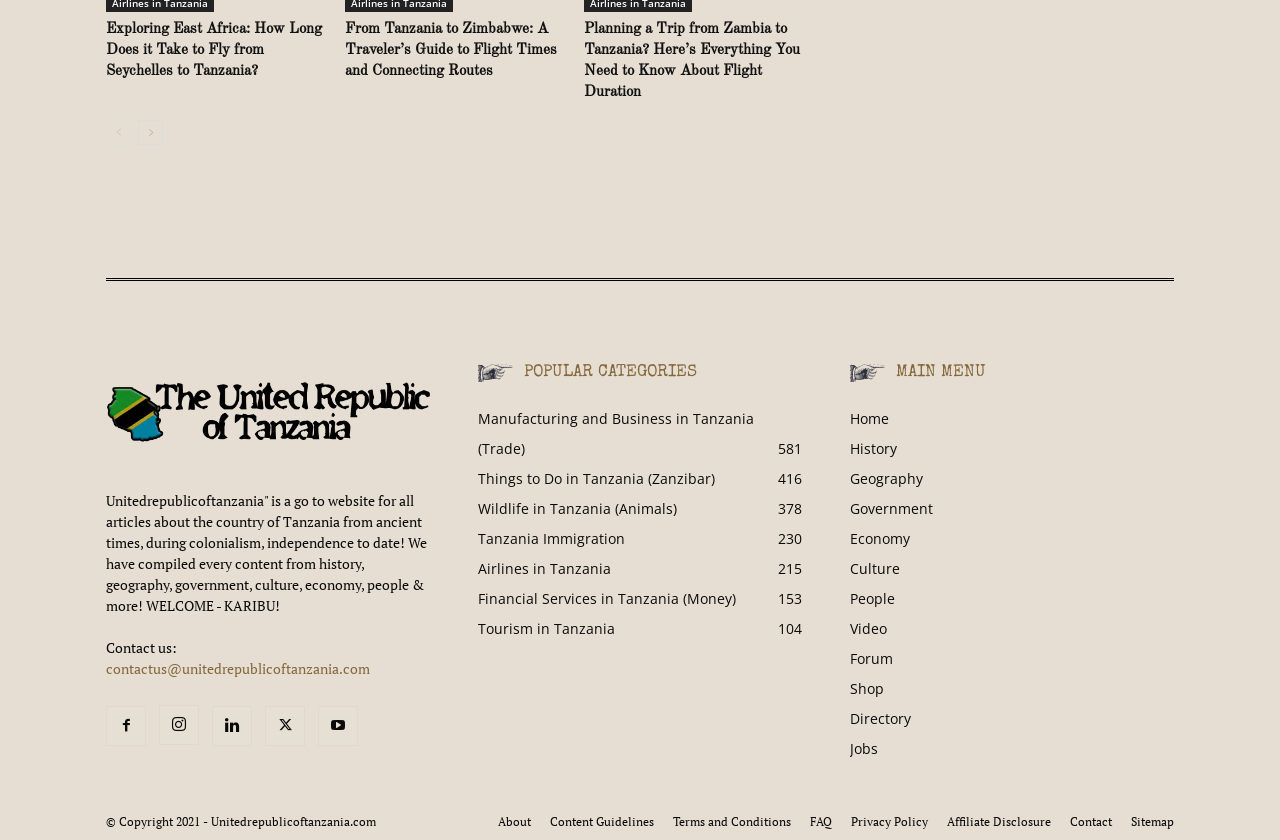What is the name of the website?
Look at the image and respond with a one-word or short phrase answer.

United Republic of Tanzania